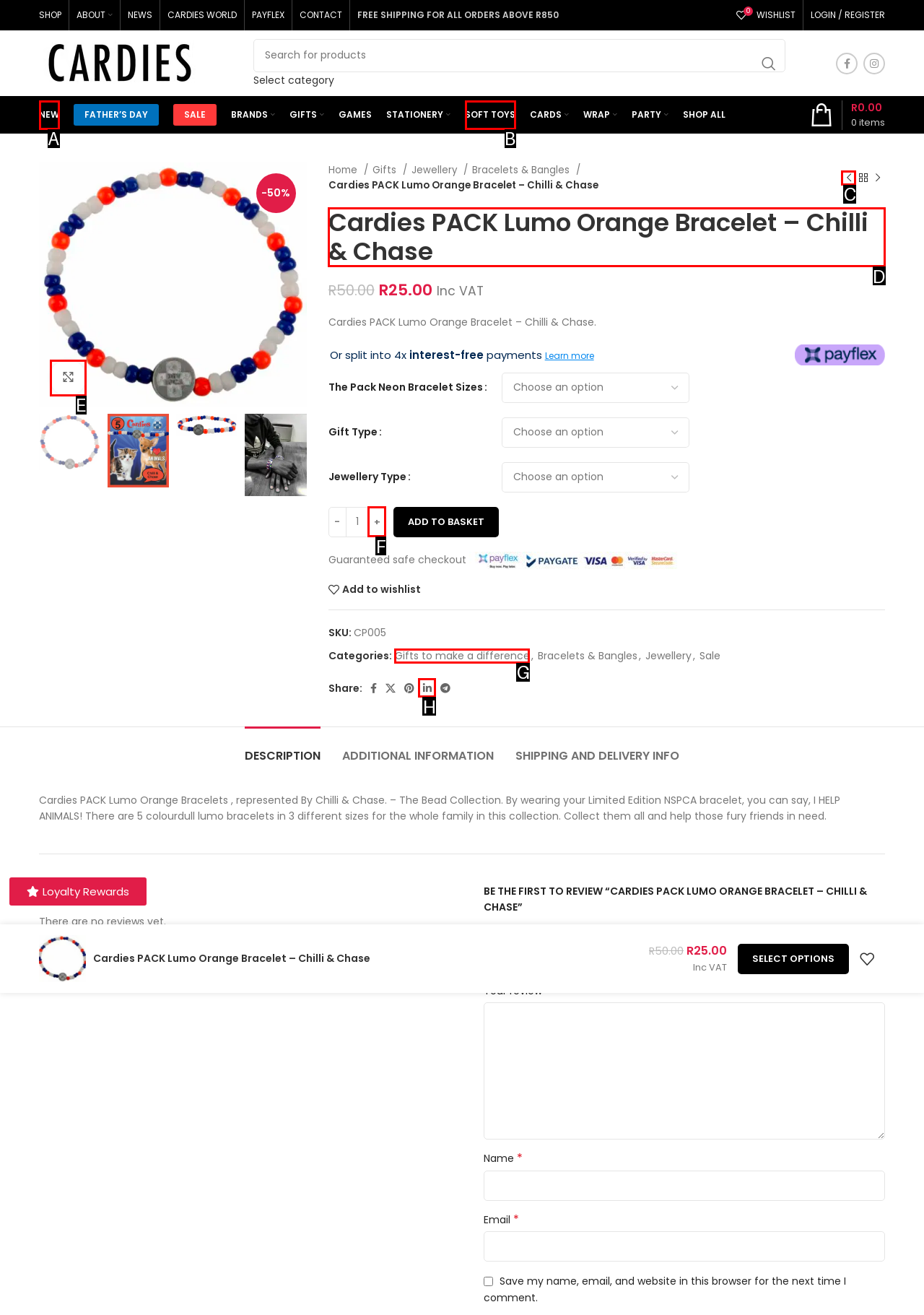Point out the option that needs to be clicked to fulfill the following instruction: Get App Support
Answer with the letter of the appropriate choice from the listed options.

None